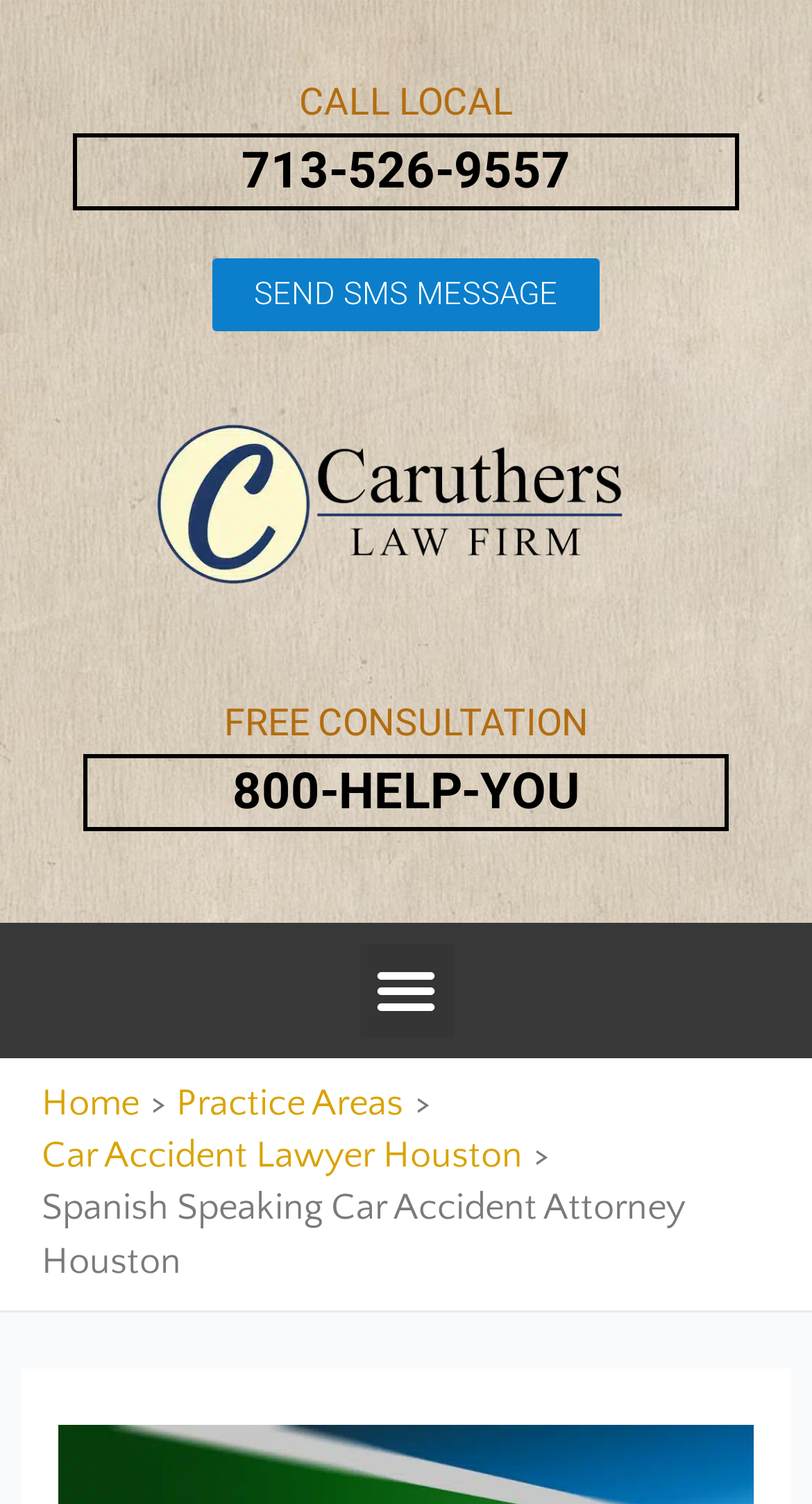Explain in detail what you observe on this webpage.

The webpage is about a Spanish-speaking car accident attorney in Houston. At the top, there is a prominent display of the phone number 713-526-9557. Below it, there are four links: "CALL LOCAL", "SEND SMS MESSAGE", an empty link, and "FREE CONSULTATION". The "FREE CONSULTATION" link is positioned near the middle of the page. 

To the right of the phone number, there is a "Menu Toggle" button. At the bottom of the page, there is a navigation section with breadcrumbs, containing links to "Home", "Practice Areas", and "Car Accident Lawyer Houston". Above the breadcrumbs, there is a static text "Spanish Speaking Car Accident Attorney Houston".